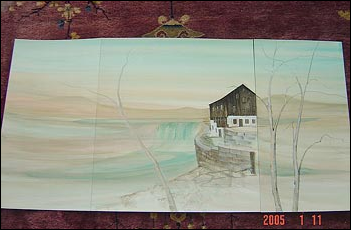Describe every significant element in the image thoroughly.

The image features a serene landscape painting that depicts a rustic building near a body of water, possibly a mill, with a gentle flow of water cascading into a river or pond. The artwork showcases soft, pastel colors creating a tranquil atmosphere, with subtle variations in the sky that suggest a gentle sunset or sunrise. In the foreground, a stone wall or circular structure can be seen, hinting at the historical significance of this place. Leafless trees frame the scene, adding to the sense of tranquility and connection to nature. This painting is part of a larger composition intended for the Pennsylvania Collectors’ Convention, where it will be displayed alongside two other prints that can be hung together. The overall presentation reflects the artist's intention to convey both peacefulness and the beauty of the natural landscape.